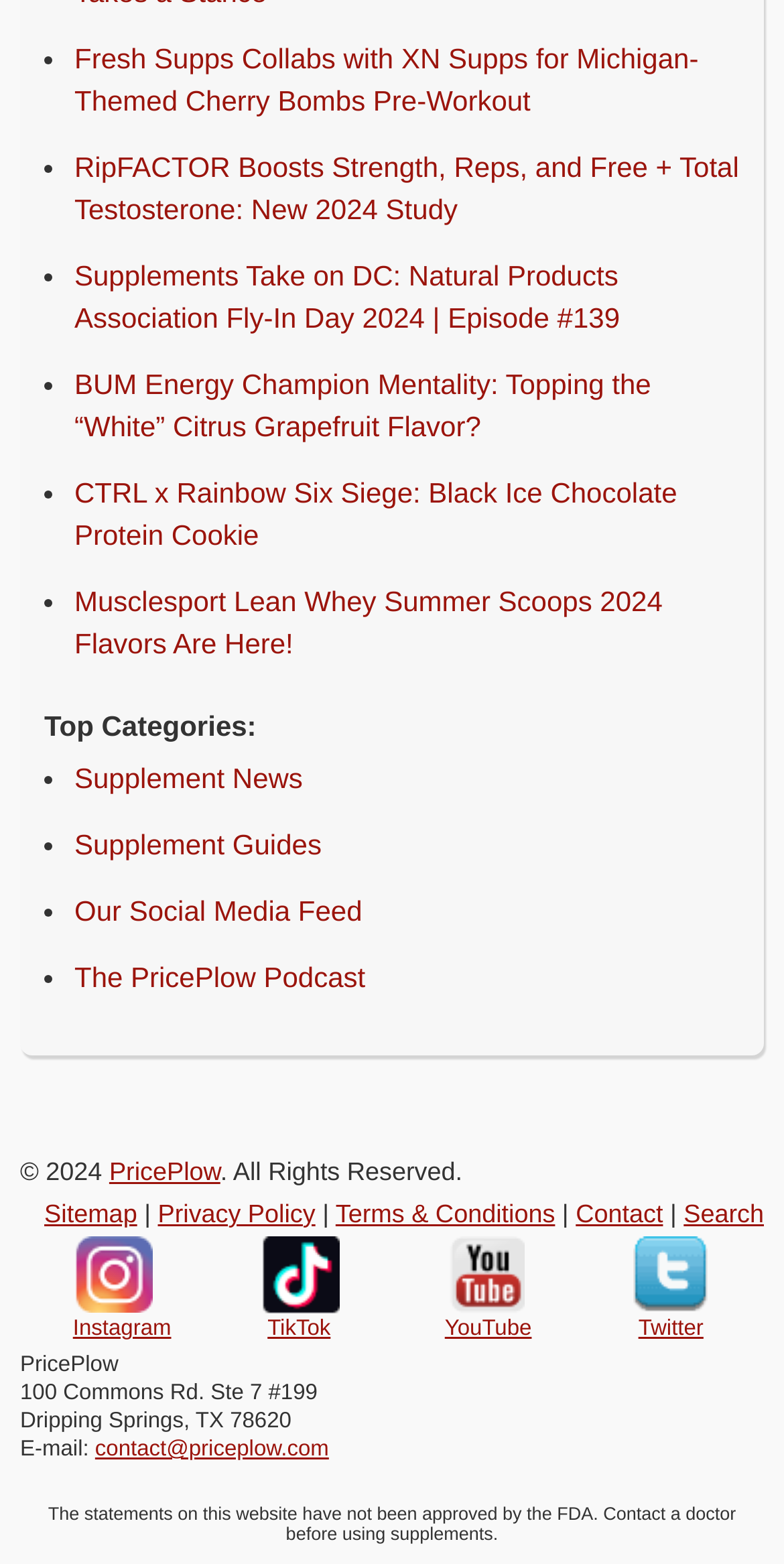What social media platforms does PricePlow have?
Based on the image, give a one-word or short phrase answer.

Instagram, TikTok, YouTube, Twitter